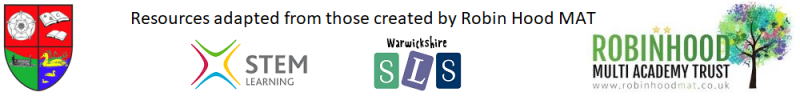What is the tone of the overall design?
Offer a detailed and exhaustive answer to the question.

The overall design of the banner reflects a professional and educational tone, which is aimed at engaging both educators and students in meaningful activities, conveying a sense of seriousness and importance in the pursuit of learning.